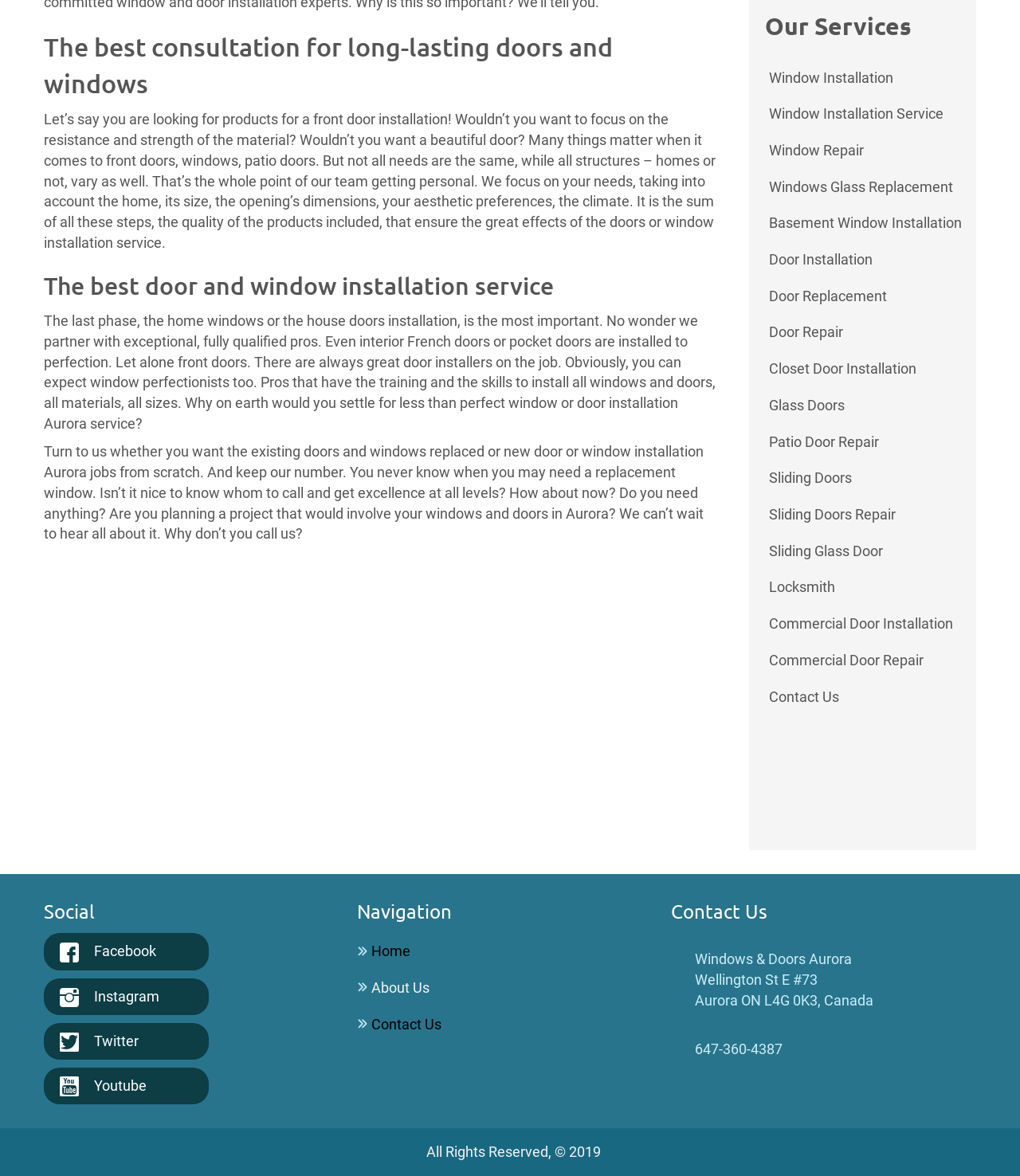Pinpoint the bounding box coordinates of the clickable element to carry out the following instruction: "Call the phone number."

[0.681, 0.885, 0.767, 0.899]